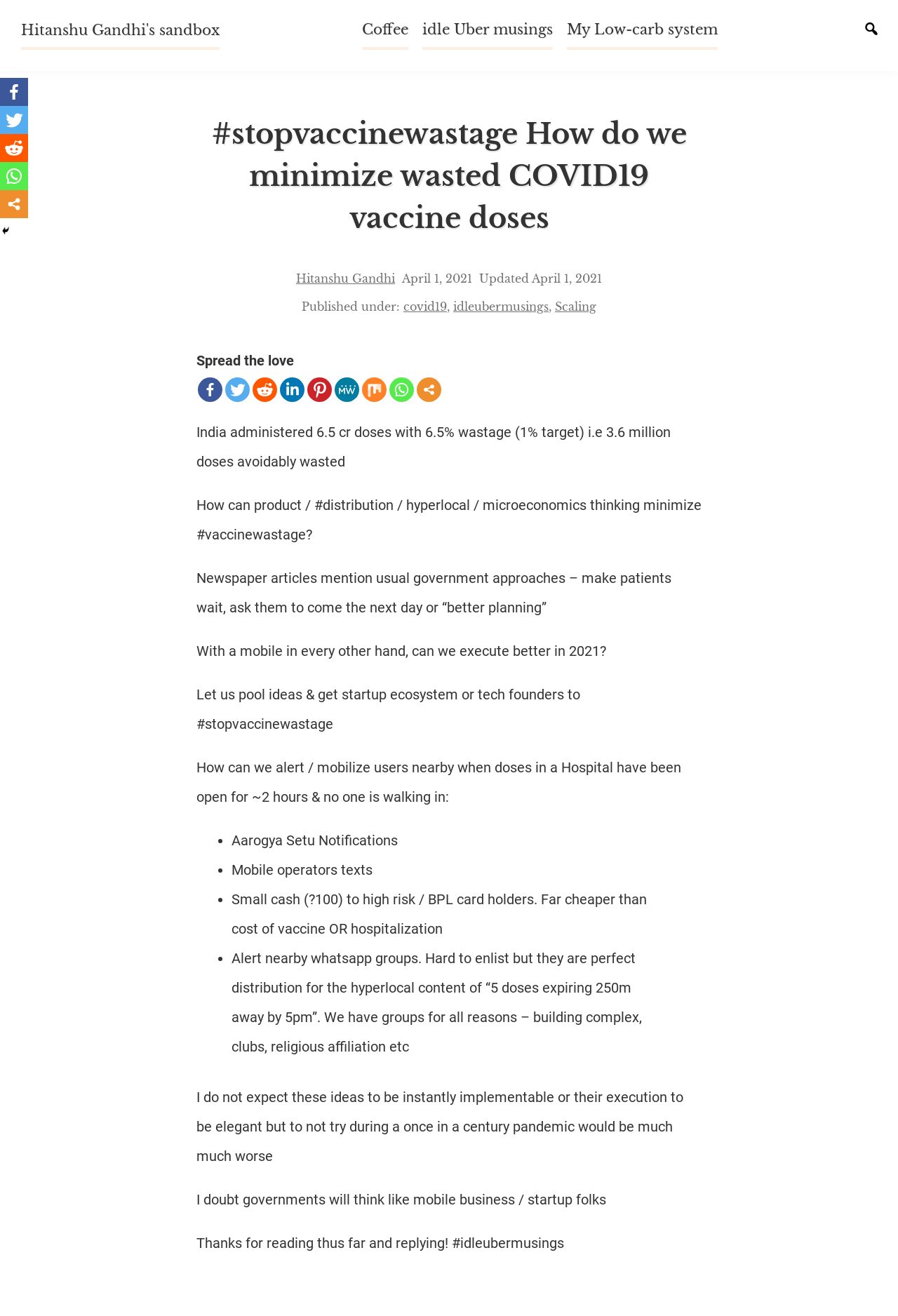Determine the bounding box coordinates of the element that should be clicked to execute the following command: "Share on Facebook".

[0.22, 0.287, 0.248, 0.306]